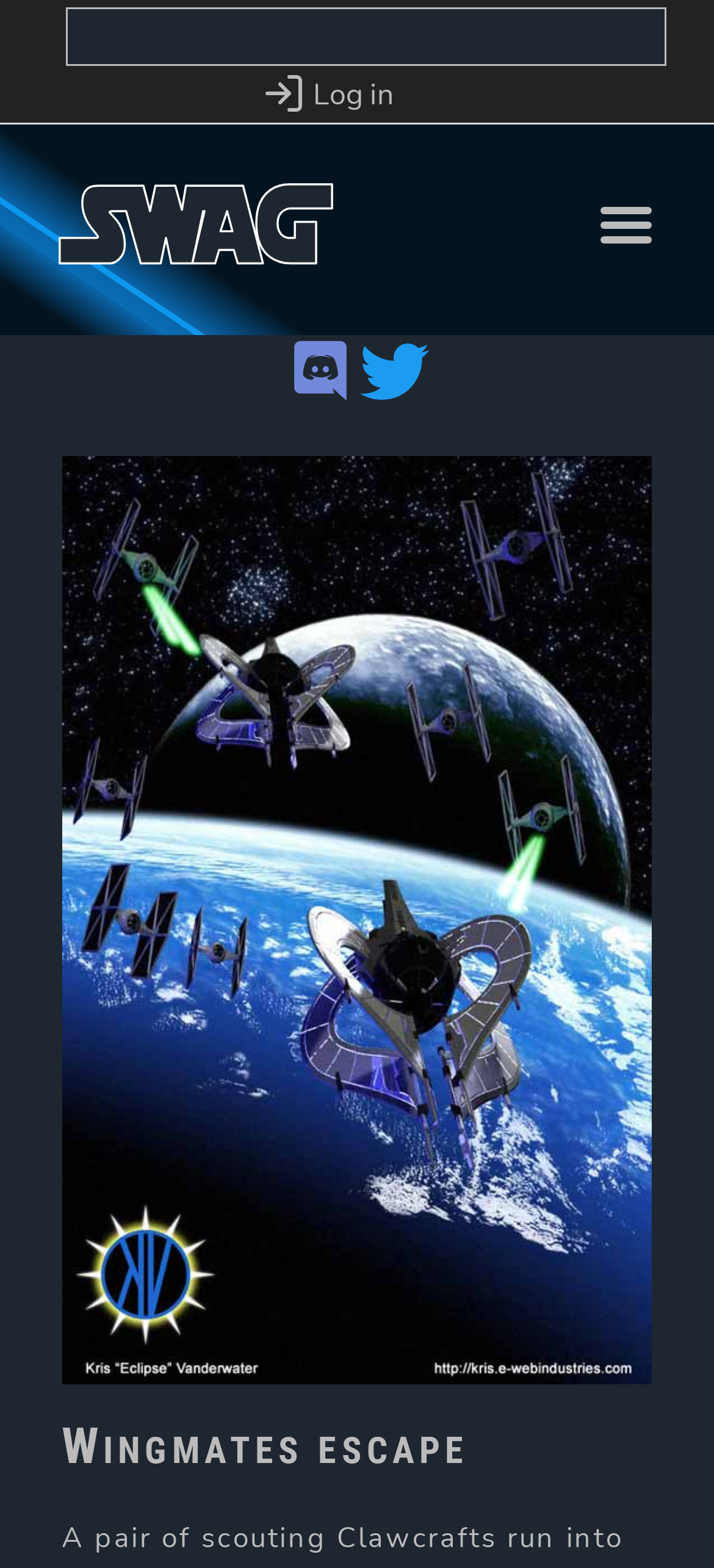What is the purpose of the 'User account menu'?
Please give a detailed answer to the question using the information shown in the image.

I inferred this answer by looking at the navigation element 'User account menu' which has a link 'Log in Log in' as a child element, suggesting that the purpose of the 'User account menu' is to allow users to log in.